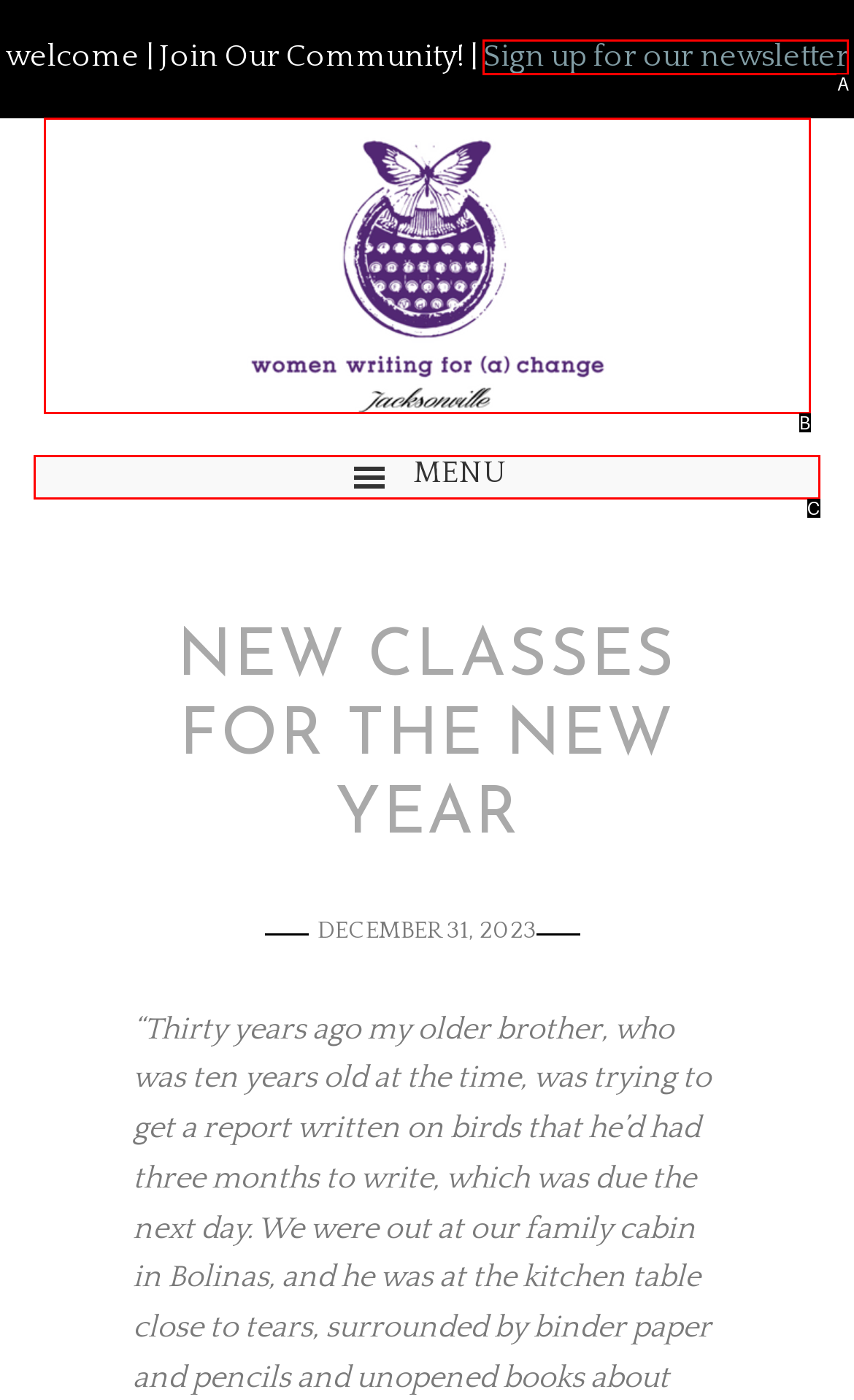Find the HTML element that matches the description: Menu. Answer using the letter of the best match from the available choices.

C